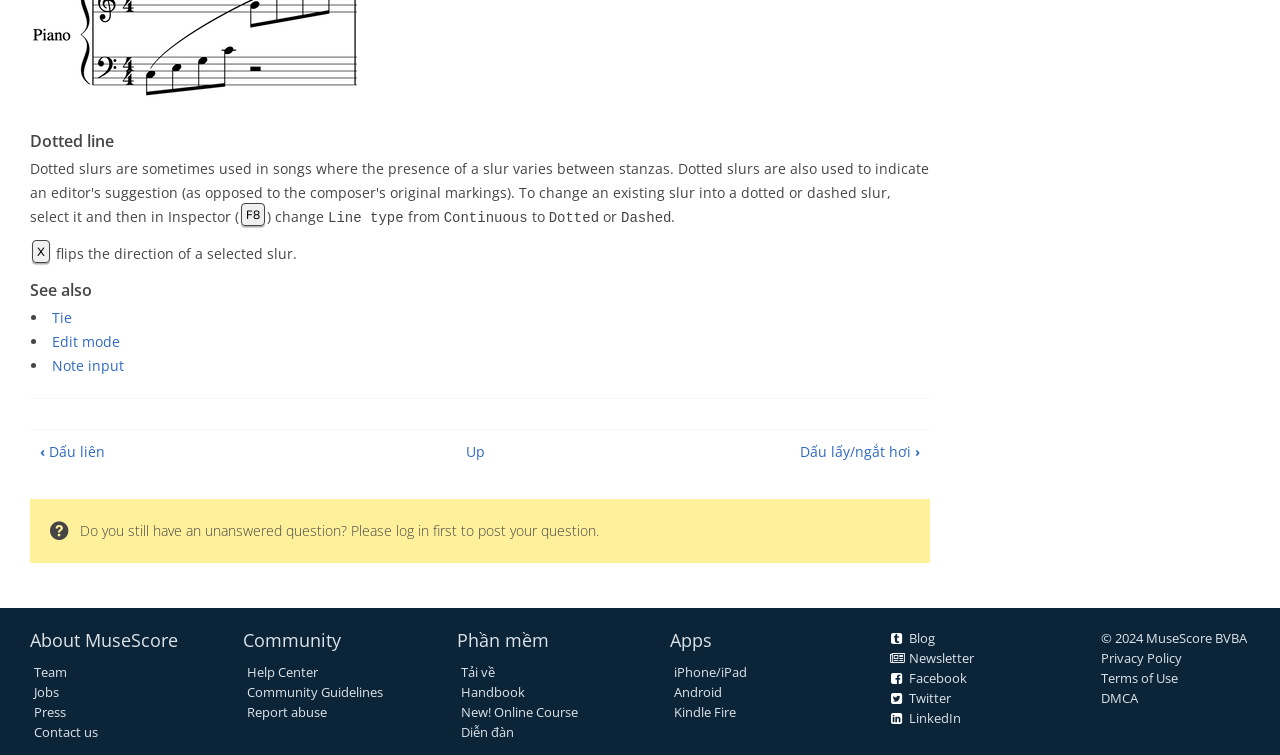Consider the image and give a detailed and elaborate answer to the question: 
What is the purpose of the 'See also' section?

The 'See also' section contains links to related topics, such as 'Tie', 'Edit mode', and 'Note input', which suggests that its purpose is to provide users with additional information and resources related to the current topic.